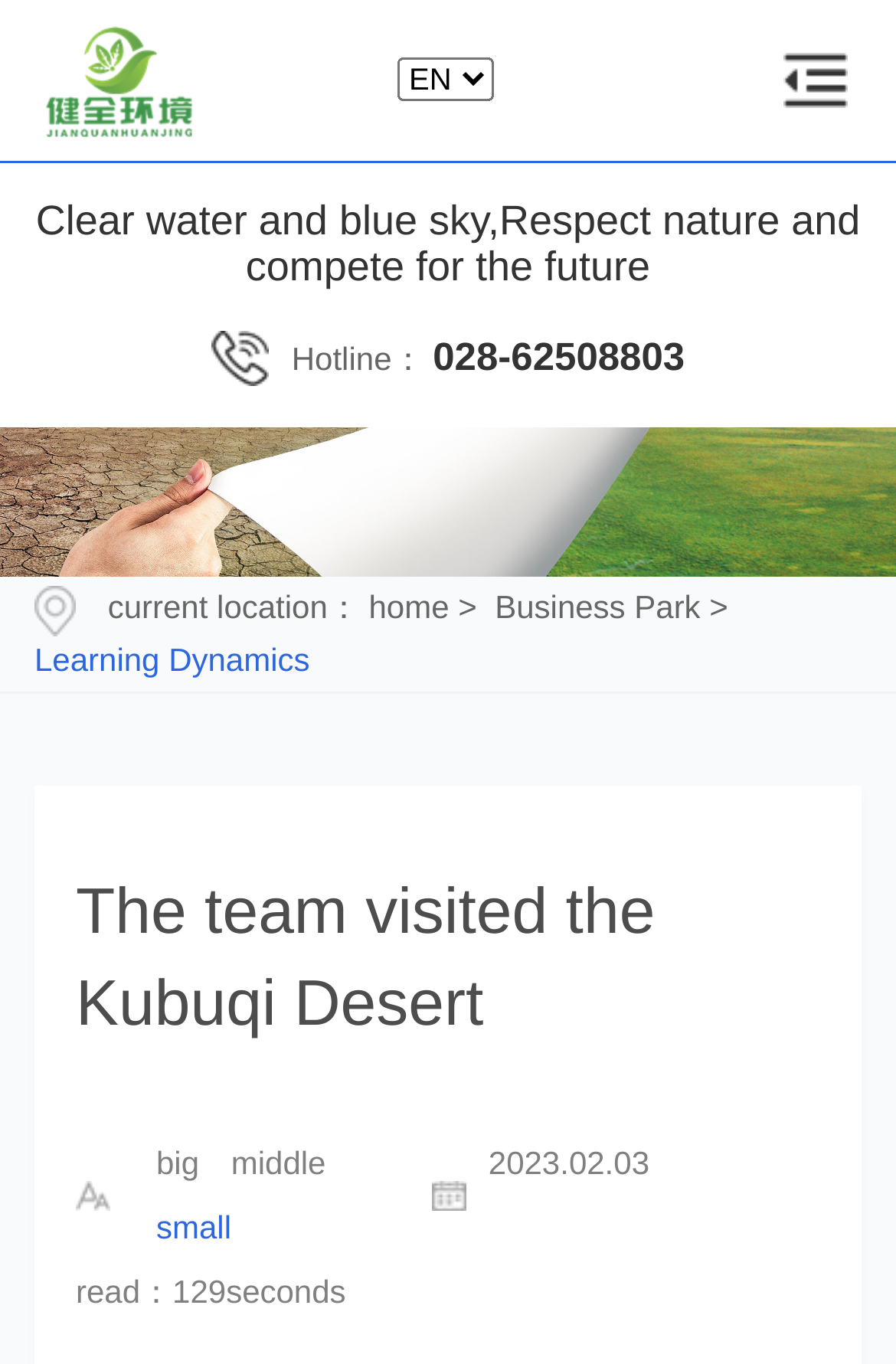Using the element description provided, determine the bounding box coordinates in the format (top-left x, top-left y, bottom-right x, bottom-right y). Ensure that all values are floating point numbers between 0 and 1. Element description: home

[0.412, 0.432, 0.501, 0.459]